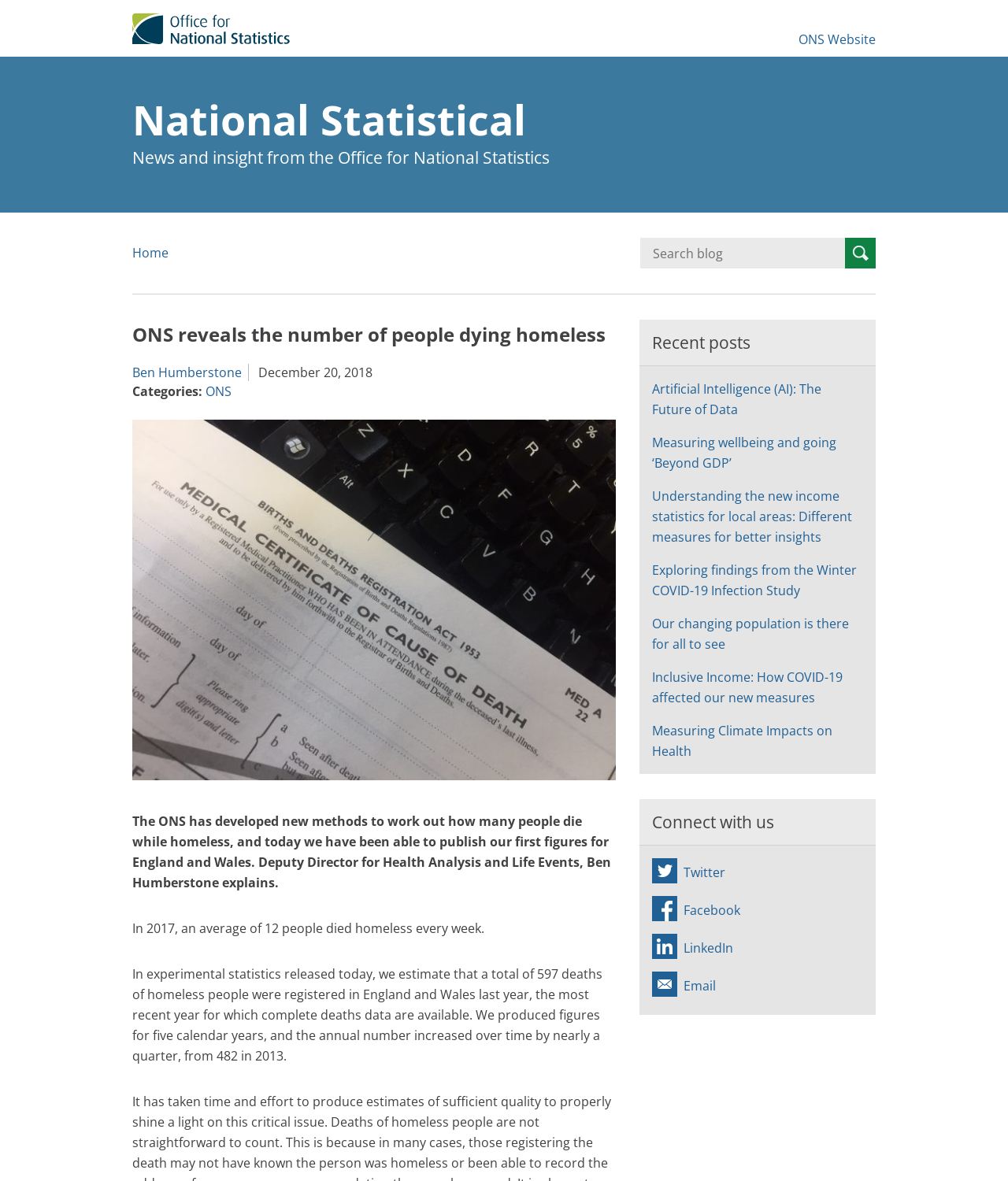Please determine the bounding box coordinates of the section I need to click to accomplish this instruction: "Check recent posts".

[0.635, 0.271, 0.869, 0.31]